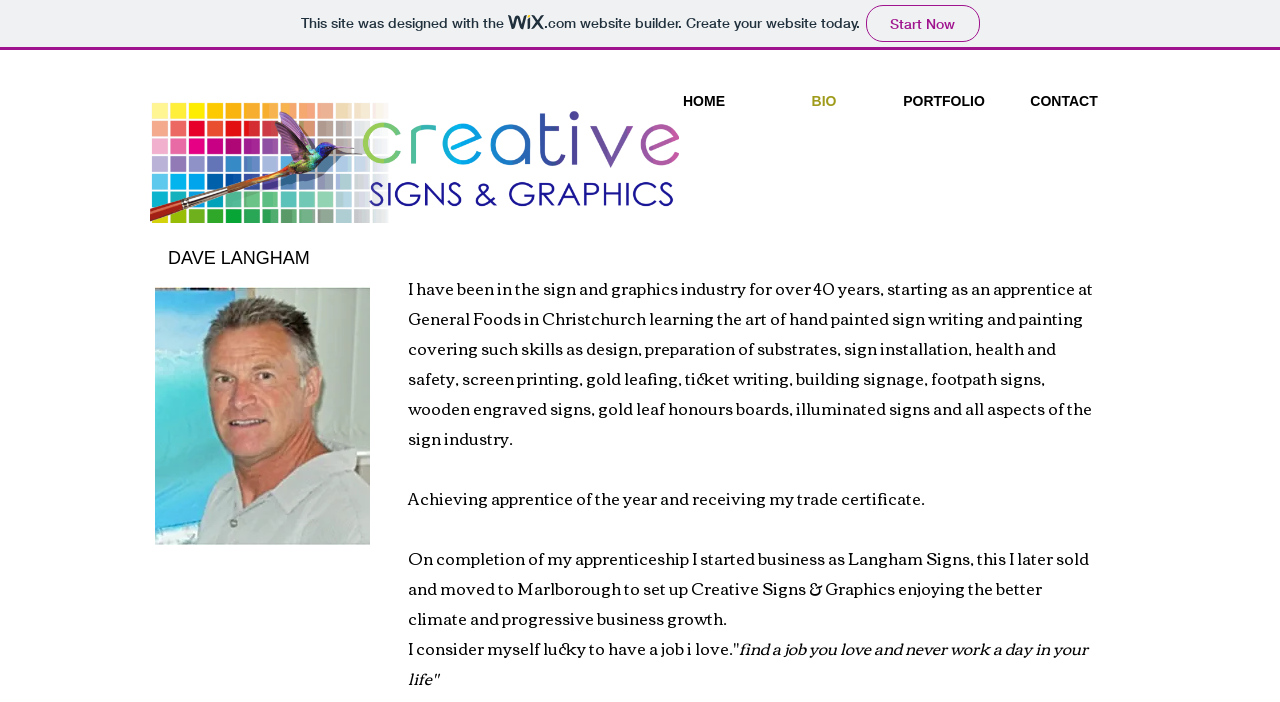Provide an in-depth description of the elements and layout of the webpage.

This webpage is about Dave Langham, a professional in the sign and graphics industry with over 40 years of experience. At the top of the page, there is a link to create a website with Wix.com, accompanied by a small Wix logo. Below this, a navigation menu is situated, containing four links: HOME, BIO, PORTFOLIO, and CONTACT.

On the left side of the page, a large heading displays "DAVE LANGHAM" in bold font. Next to it, there is a portrait image of Dave Langham. The main content of the page is a series of paragraphs that describe Dave's career and experience in the sign and graphics industry. The text starts by mentioning his 40-year career, including his apprenticeship and trade certificate. It then describes his business ventures, including Langham Signs and Creative Signs & Graphics. The text concludes with a personal statement about loving his job.

Throughout the page, the text is arranged in a clear and organized manner, making it easy to follow Dave's story. The use of headings, images, and links creates a visually appealing layout that guides the user through the content.